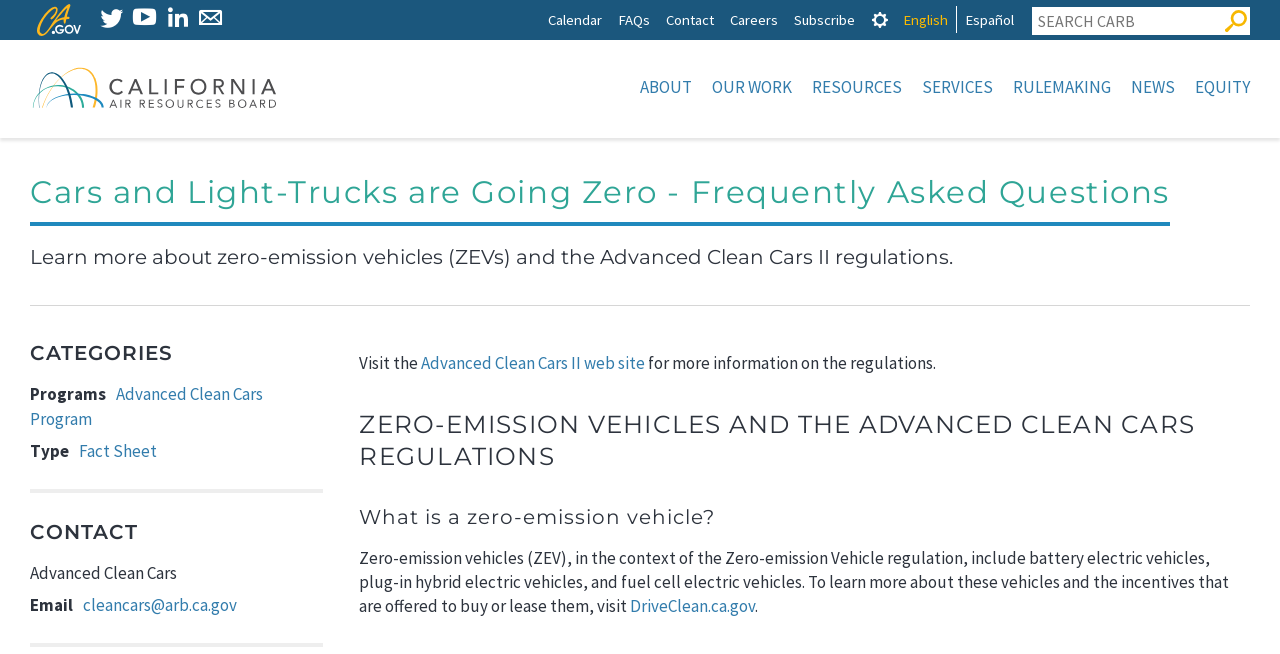Given the element description, predict the bounding box coordinates in the format (top-left x, top-left y, bottom-right x, bottom-right y). Make sure all values are between 0 and 1. Here is the element description: Fact Sheet

[0.062, 0.673, 0.123, 0.707]